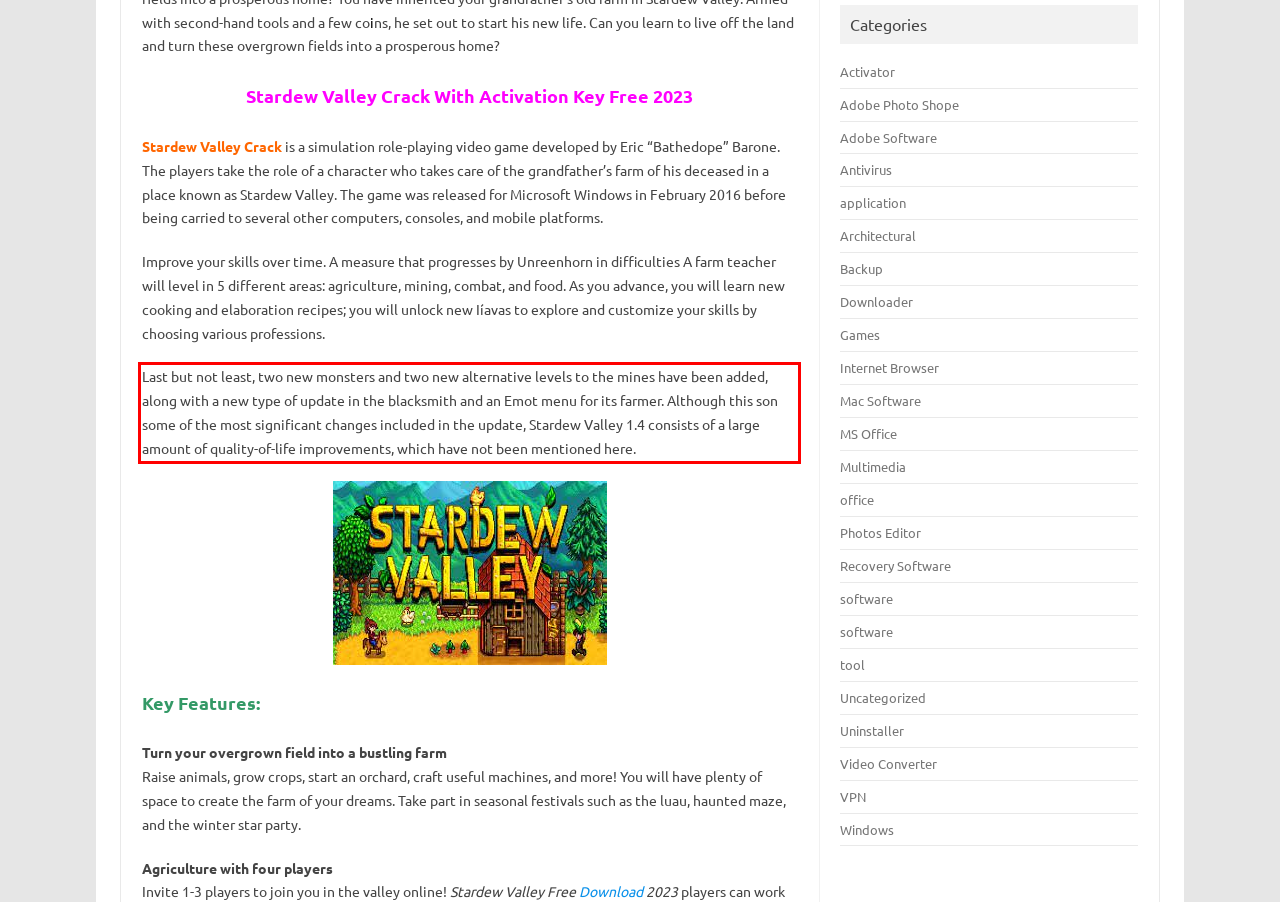Please identify and extract the text from the UI element that is surrounded by a red bounding box in the provided webpage screenshot.

Last but not least, two new monsters and two new alternative levels to the mines have been added, along with a new type of update in the blacksmith and an Emot menu for its farmer. Although this son some of the most significant changes included in the update, Stardew Valley 1.4 consists of a large amount of quality-of-life improvements, which have not been mentioned here.